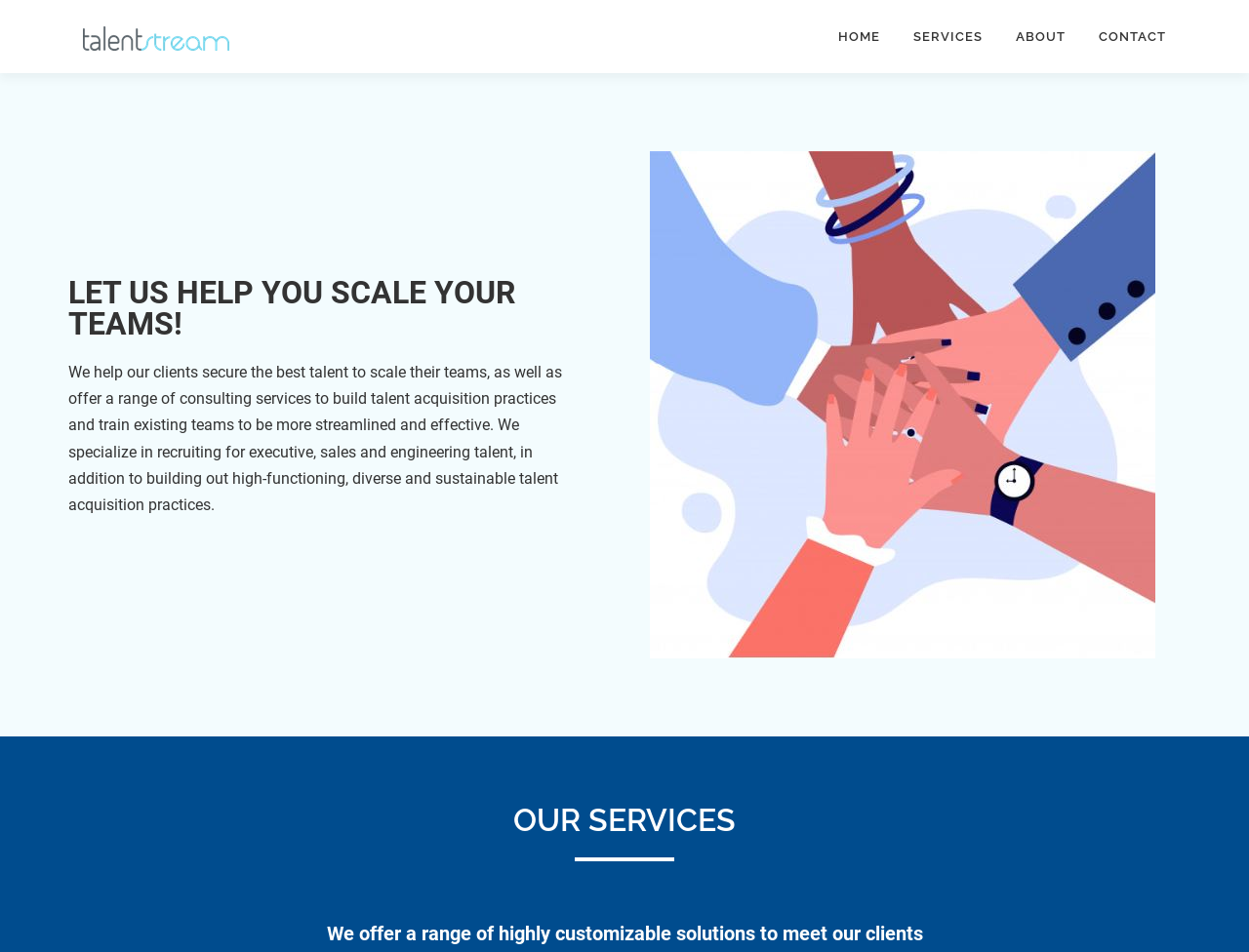Identify the bounding box for the UI element described as: "alt="Talent Stream"". Ensure the coordinates are four float numbers between 0 and 1, formatted as [left, top, right, bottom].

[0.066, 0.029, 0.184, 0.048]